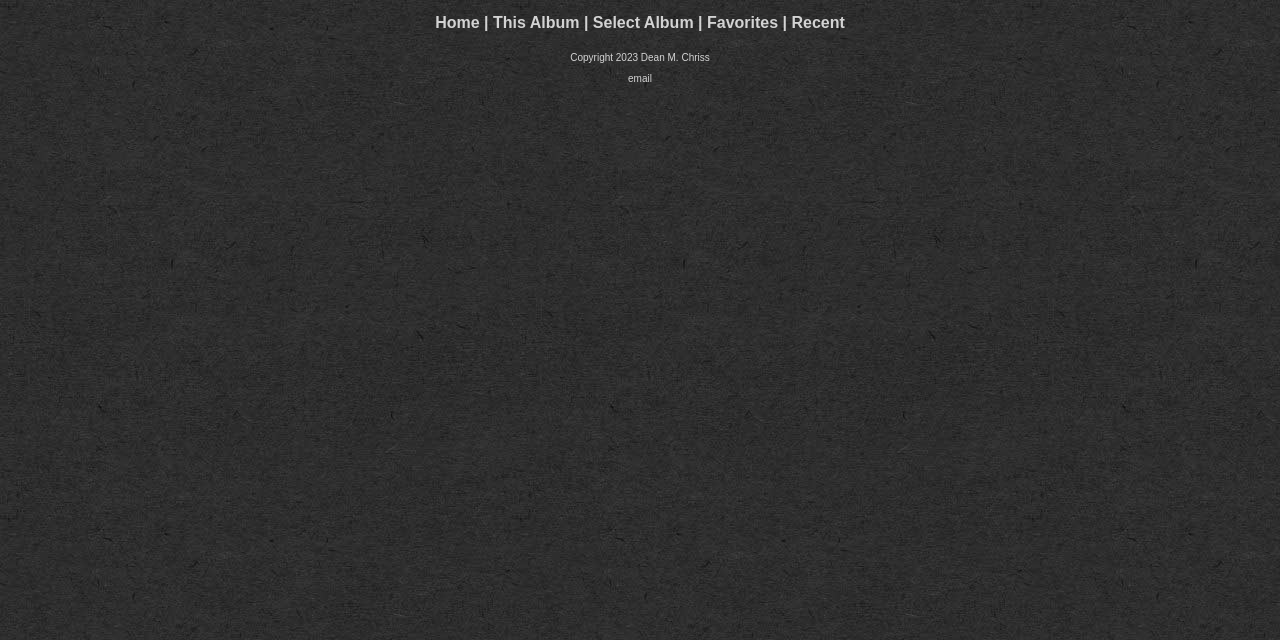From the webpage screenshot, identify the region described by Home. Provide the bounding box coordinates as (top-left x, top-left y, bottom-right x, bottom-right y), with each value being a floating point number between 0 and 1.

[0.34, 0.022, 0.375, 0.048]